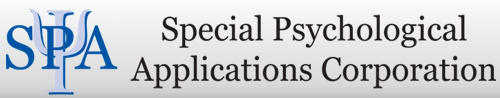What is the background color of the logo?
Look at the image and respond with a single word or a short phrase.

Light